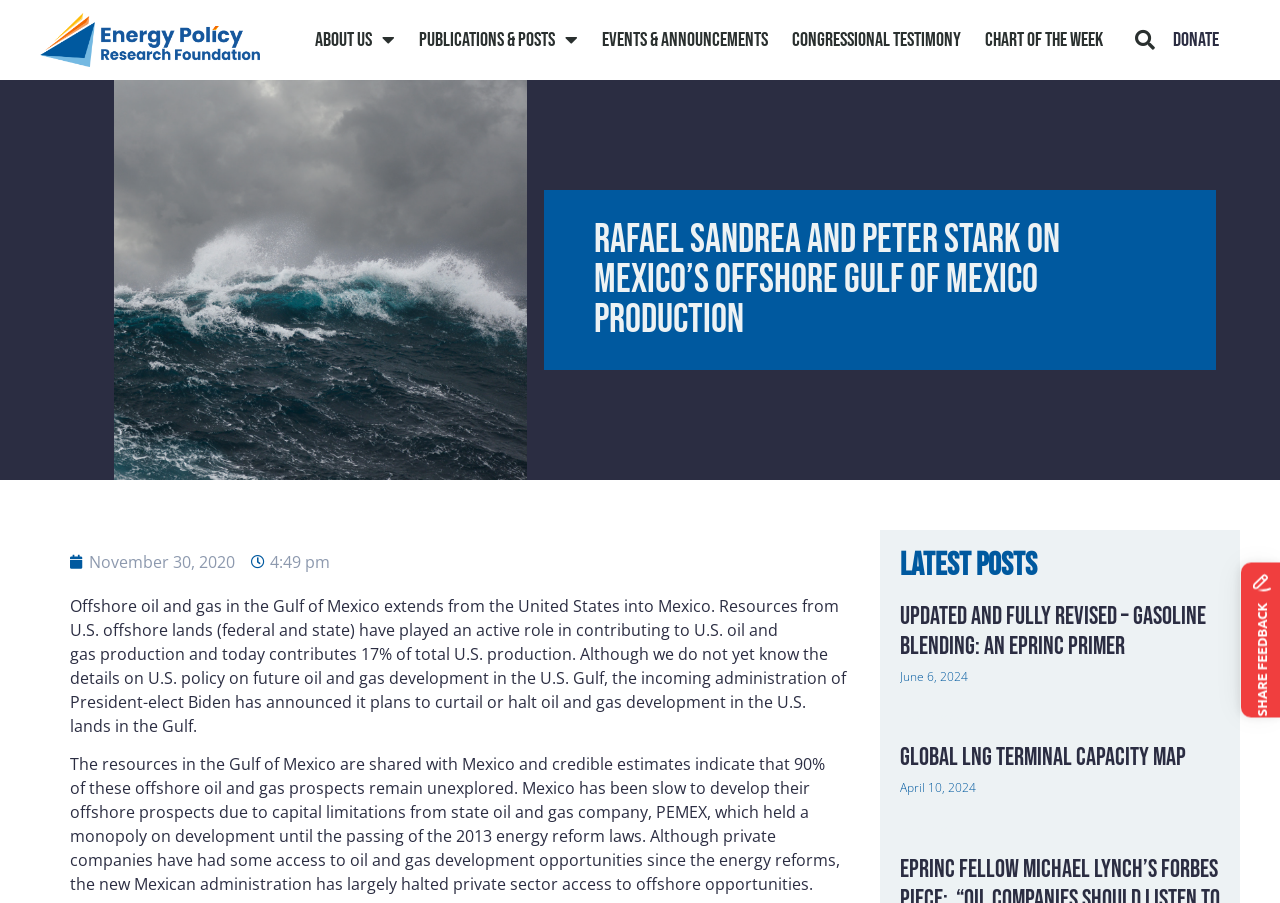Identify the bounding box coordinates of the clickable region necessary to fulfill the following instruction: "Visit the About Us page". The bounding box coordinates should be four float numbers between 0 and 1, i.e., [left, top, right, bottom].

[0.237, 0.016, 0.318, 0.073]